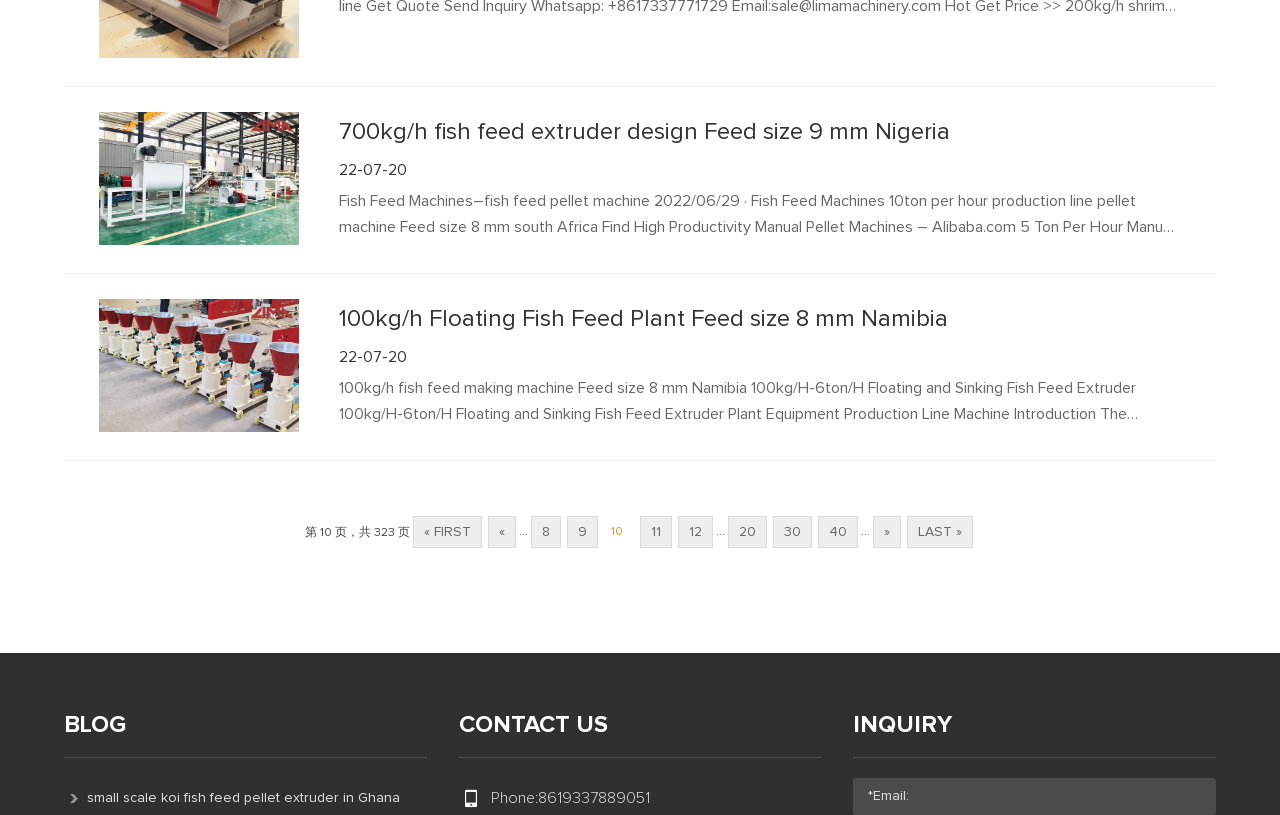Please predict the bounding box coordinates of the element's region where a click is necessary to complete the following instruction: "browse 100kg/h Floating Fish Feed Plant". The coordinates should be represented by four float numbers between 0 and 1, i.e., [left, top, right, bottom].

[0.05, 0.336, 0.95, 0.566]